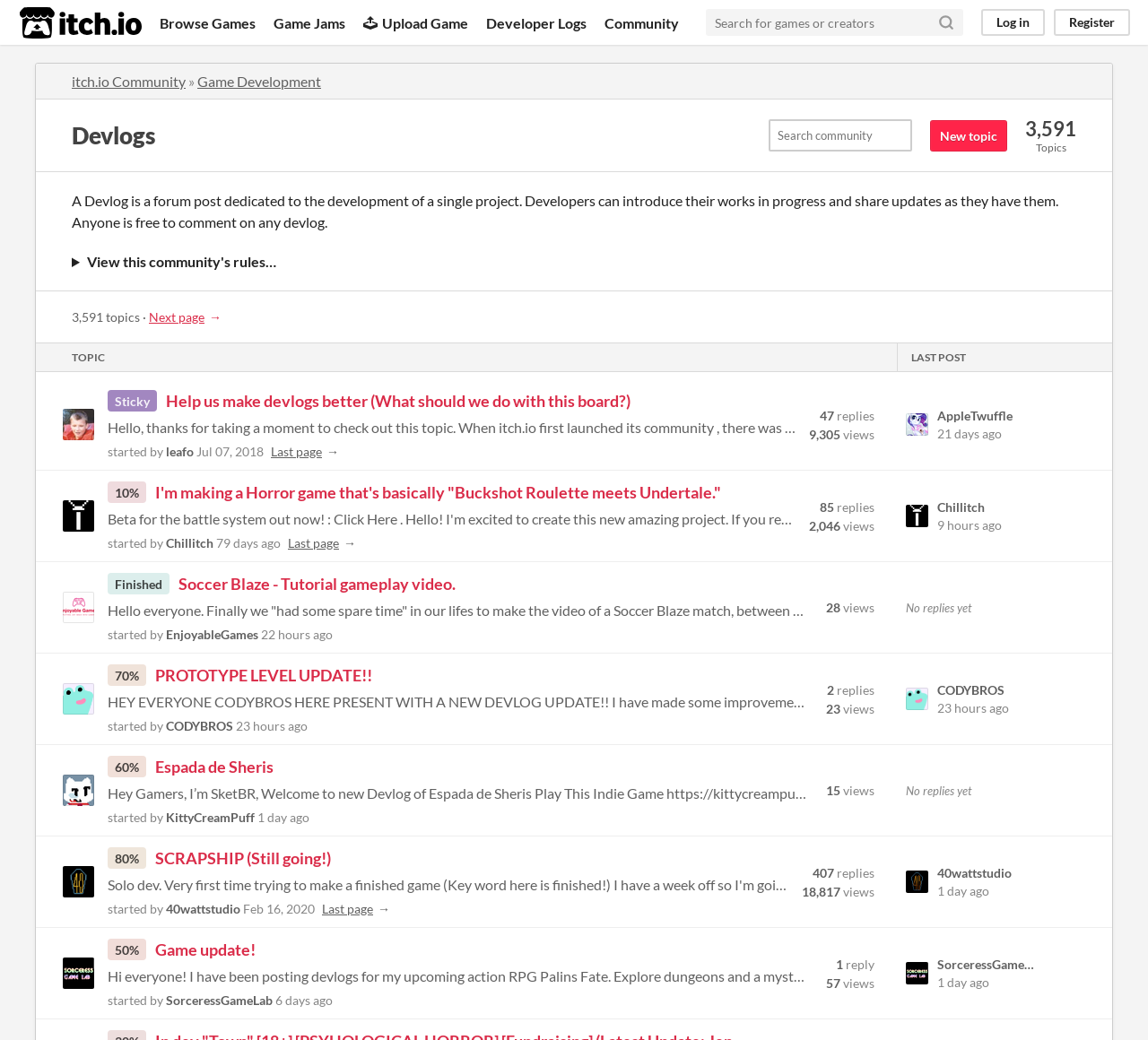Find the bounding box coordinates for the area that should be clicked to accomplish the instruction: "Browse Games".

[0.139, 0.0, 0.223, 0.043]